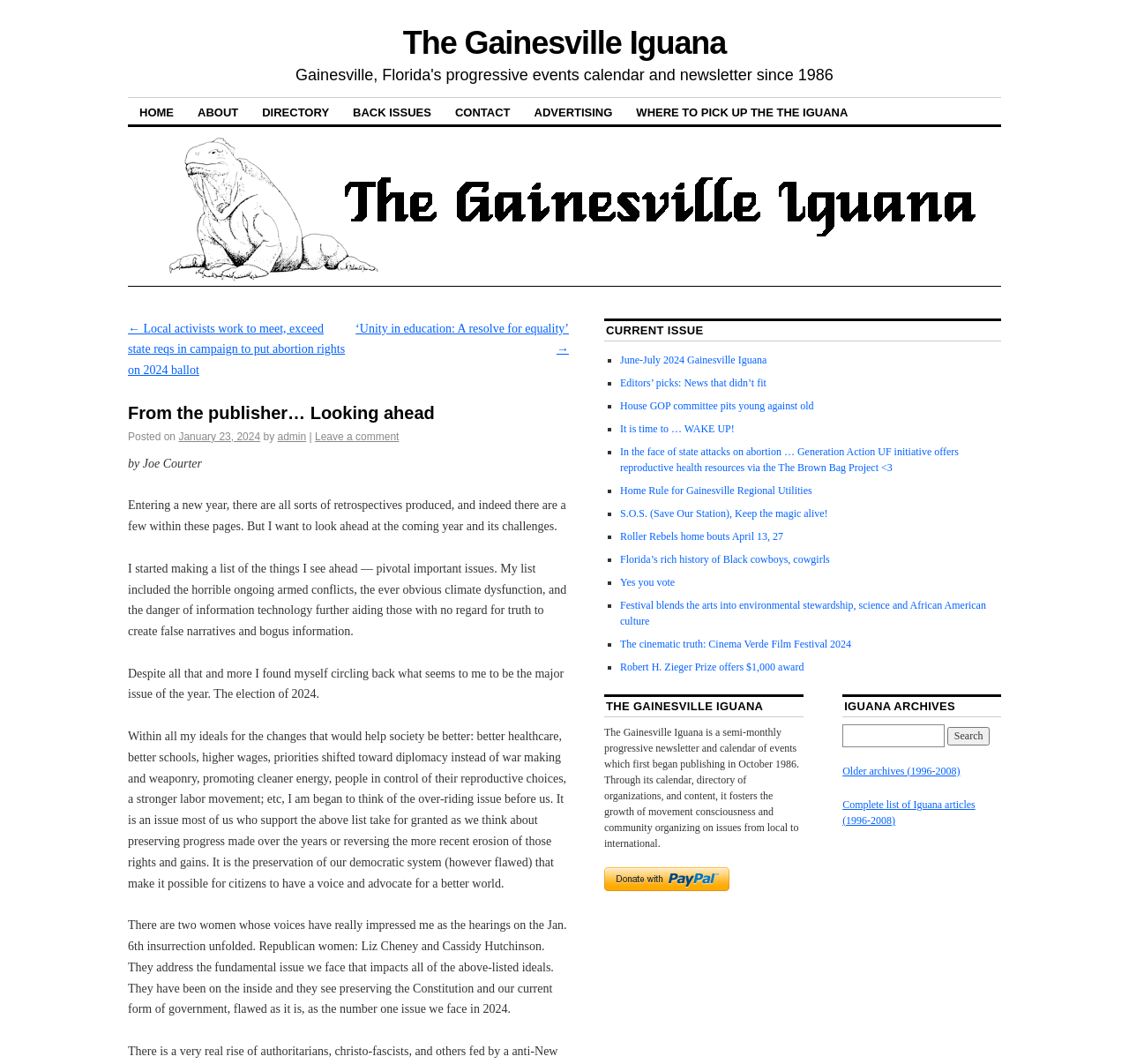Determine the bounding box coordinates of the element's region needed to click to follow the instruction: "Make a payment with PayPal". Provide these coordinates as four float numbers between 0 and 1, formatted as [left, top, right, bottom].

[0.535, 0.815, 0.646, 0.837]